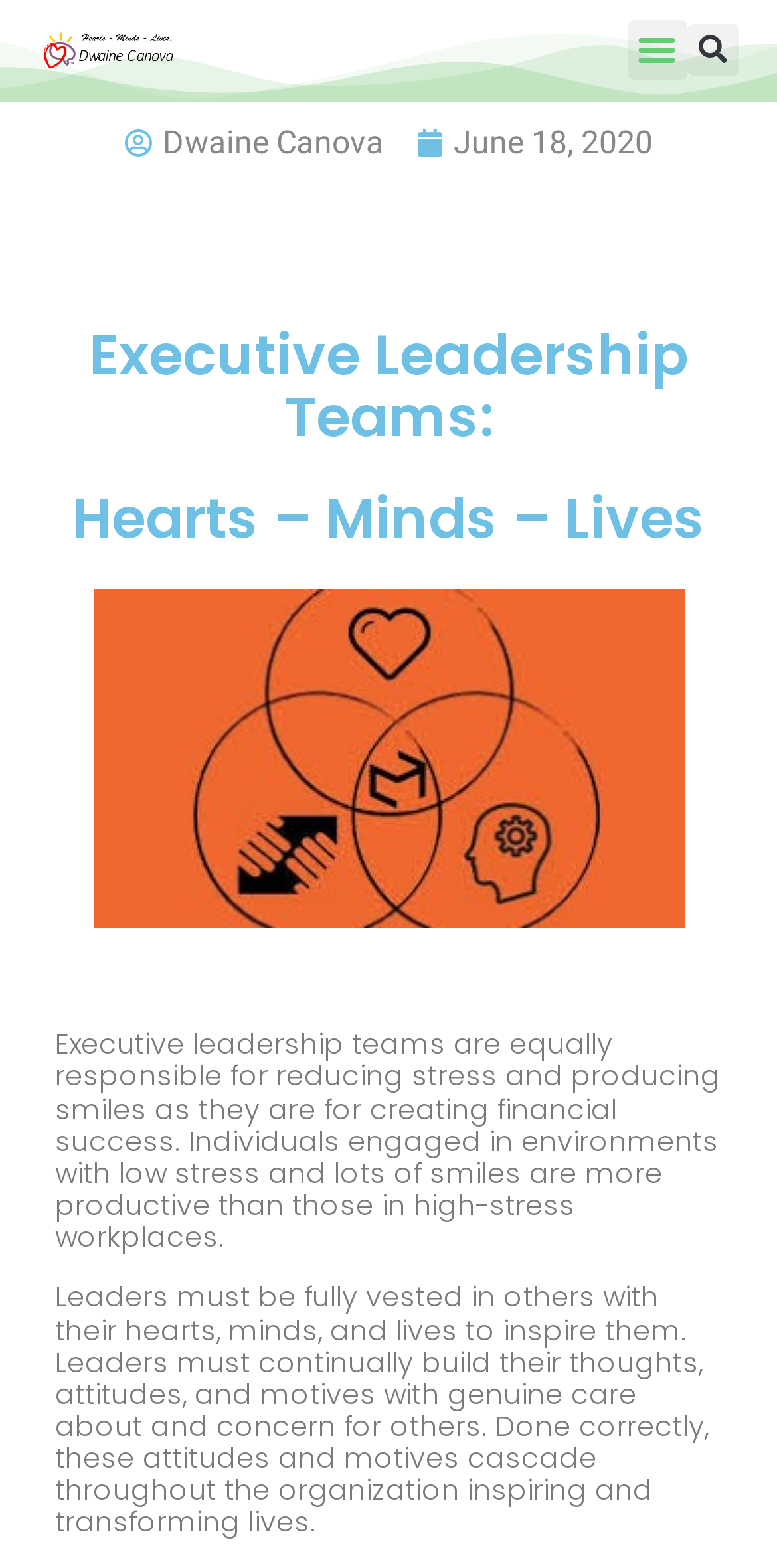What is the tone of the webpage's content?
Look at the screenshot and give a one-word or phrase answer.

Inspirational and motivational